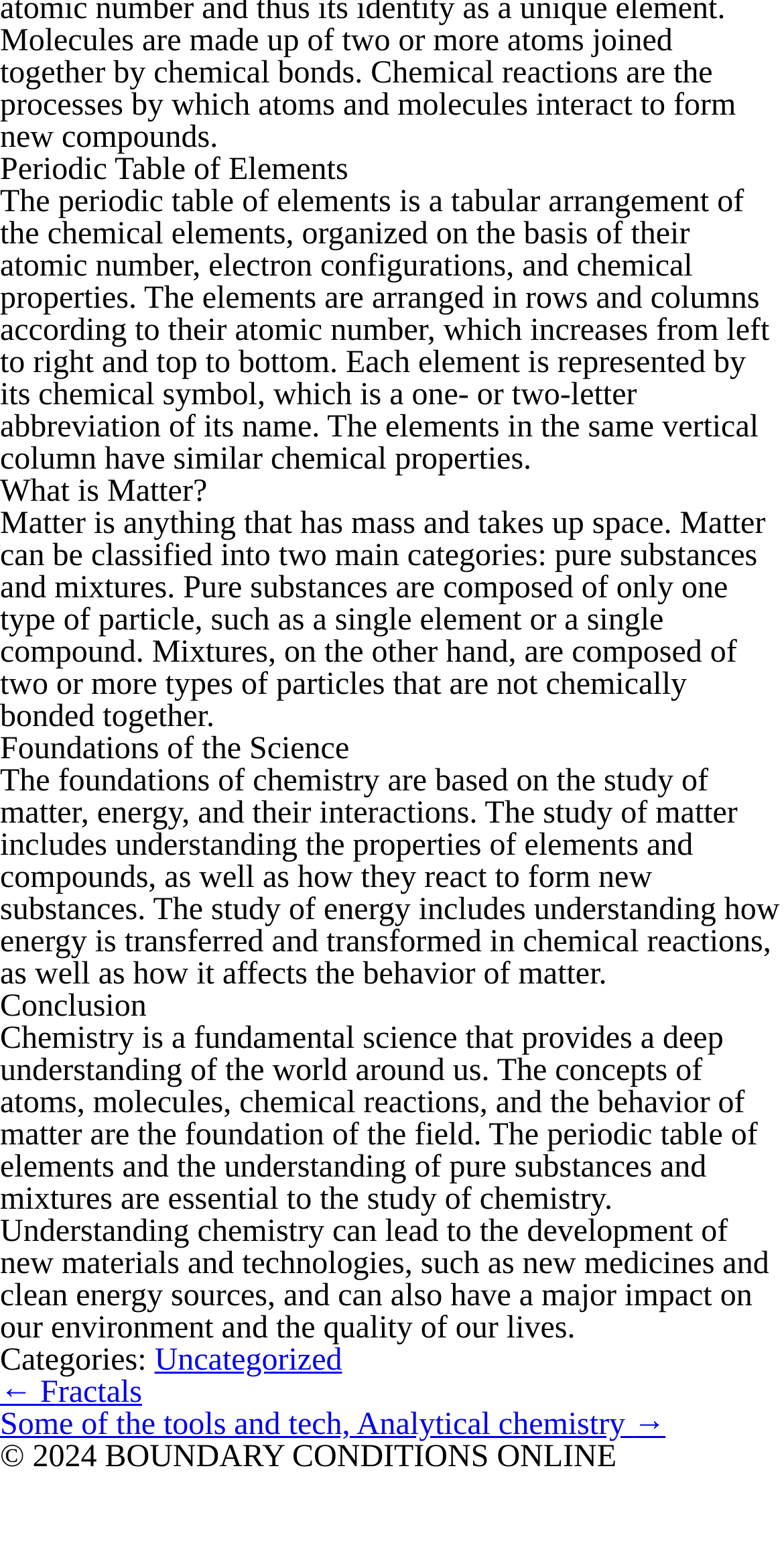What is the next post?
Provide a detailed and extensive answer to the question.

The next post is 'Some of the tools and tech, Analytical chemistry', as indicated by the link 'Some of the tools and tech, Analytical chemistry →' in the navigation section.